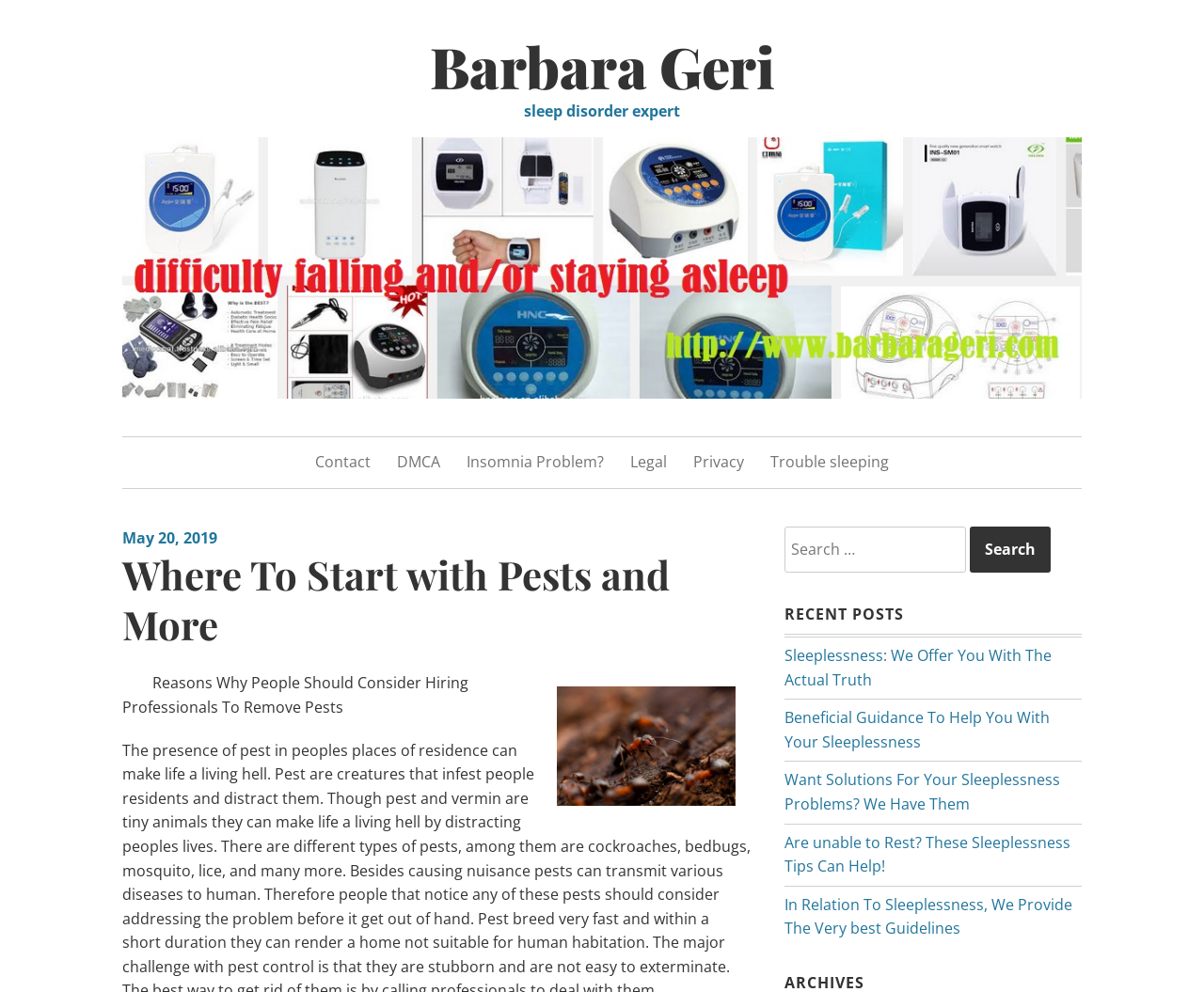What is the topic of the article with the image?
Give a detailed explanation using the information visible in the image.

The image is located near the heading 'Where To Start with Pests and More', suggesting that the topic of the article with the image is related to pests.